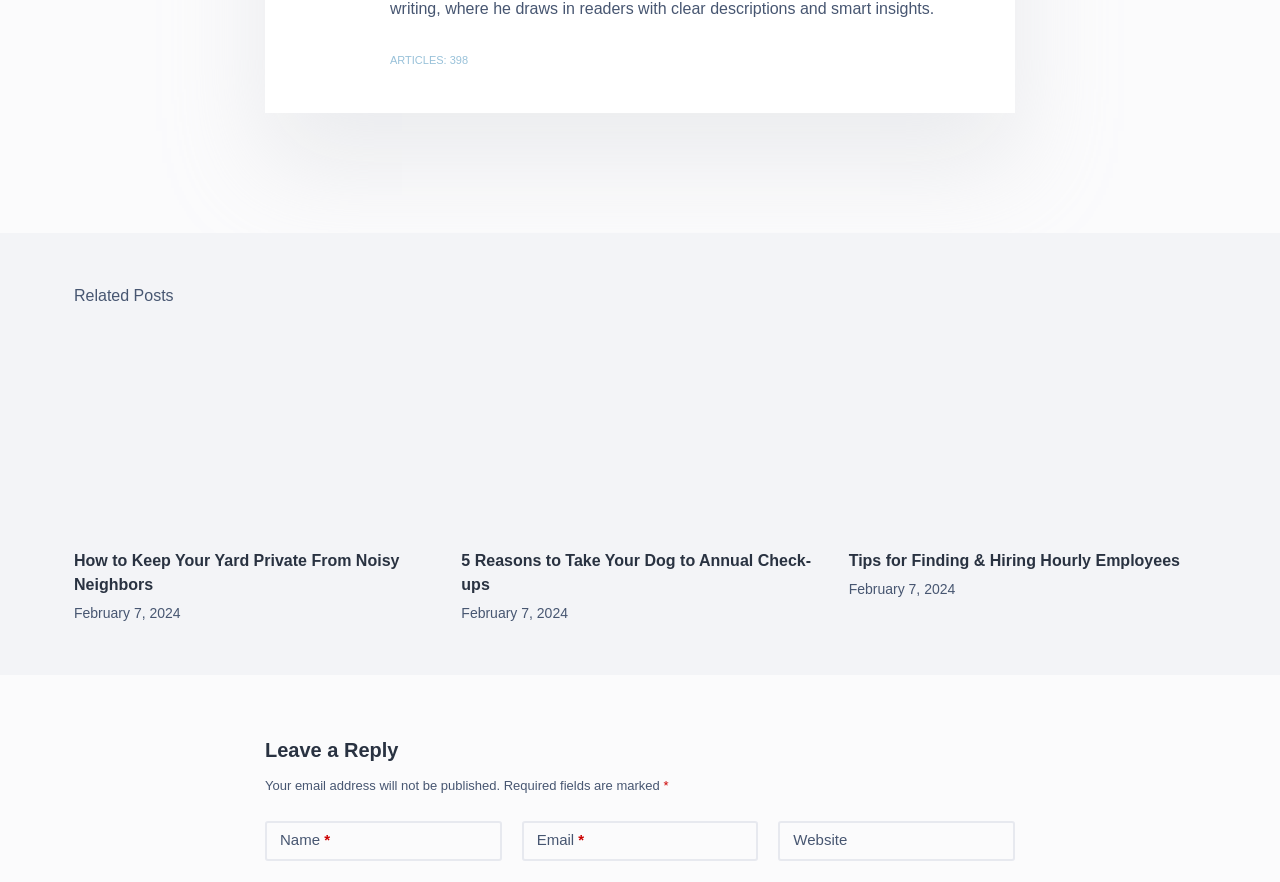Use one word or a short phrase to answer the question provided: 
What is the purpose of the text field labeled 'Name'?

To input a name